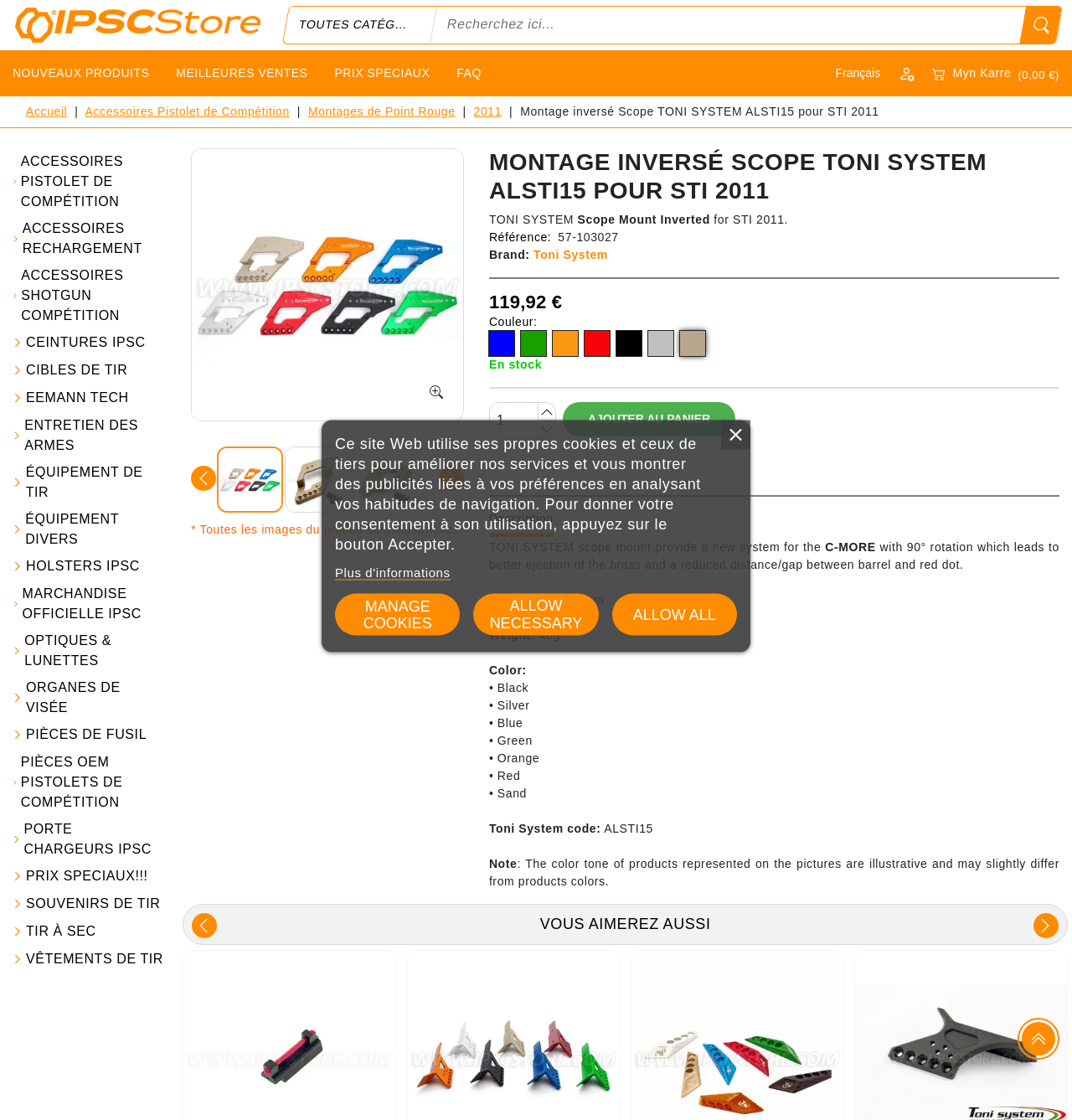Determine the bounding box coordinates of the region I should click to achieve the following instruction: "Search for products". Ensure the bounding box coordinates are four float numbers between 0 and 1, i.e., [left, top, right, bottom].

[0.402, 0.006, 0.957, 0.037]